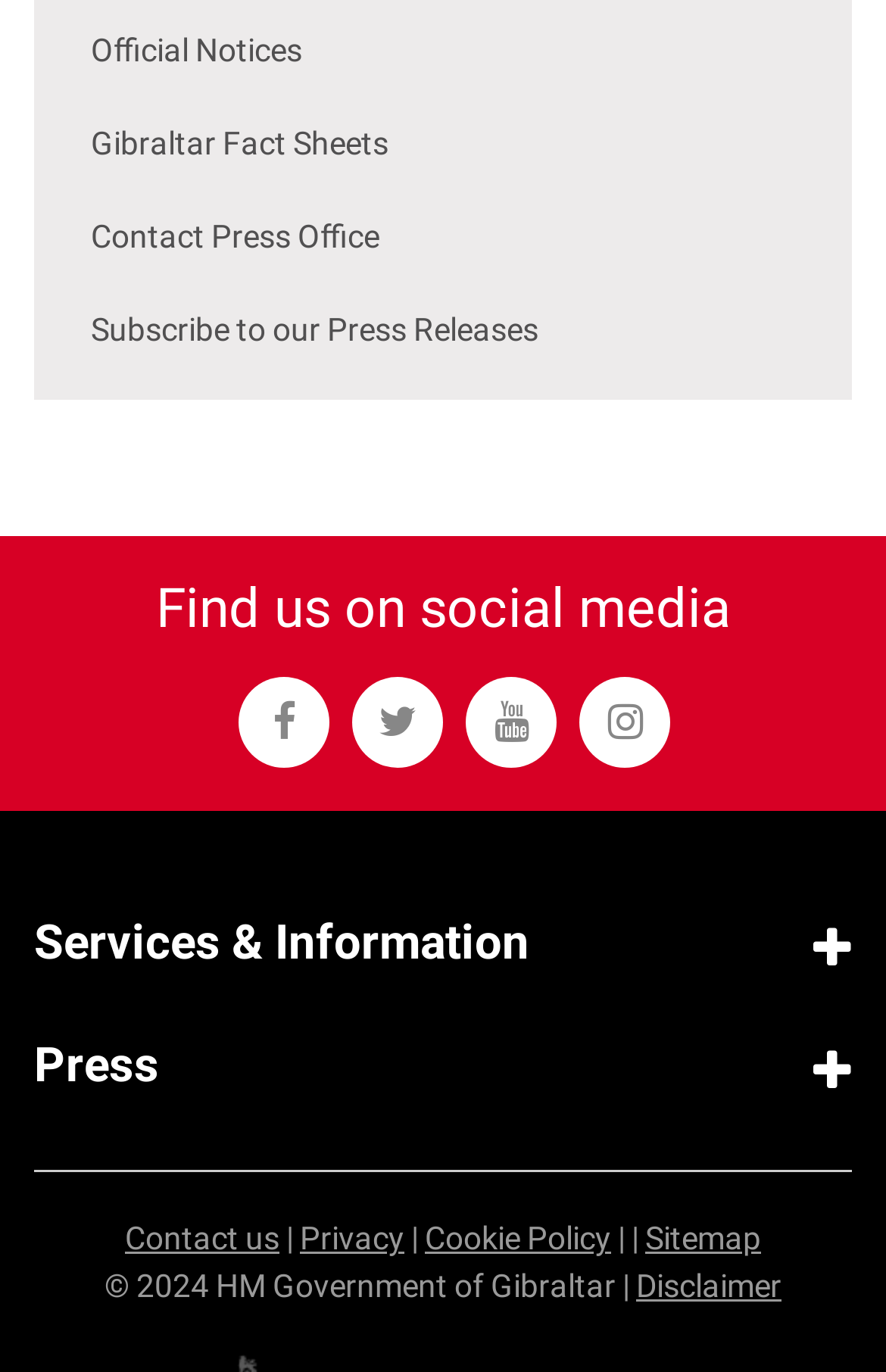How many main sections are there on the webpage?
Give a one-word or short phrase answer based on the image.

3